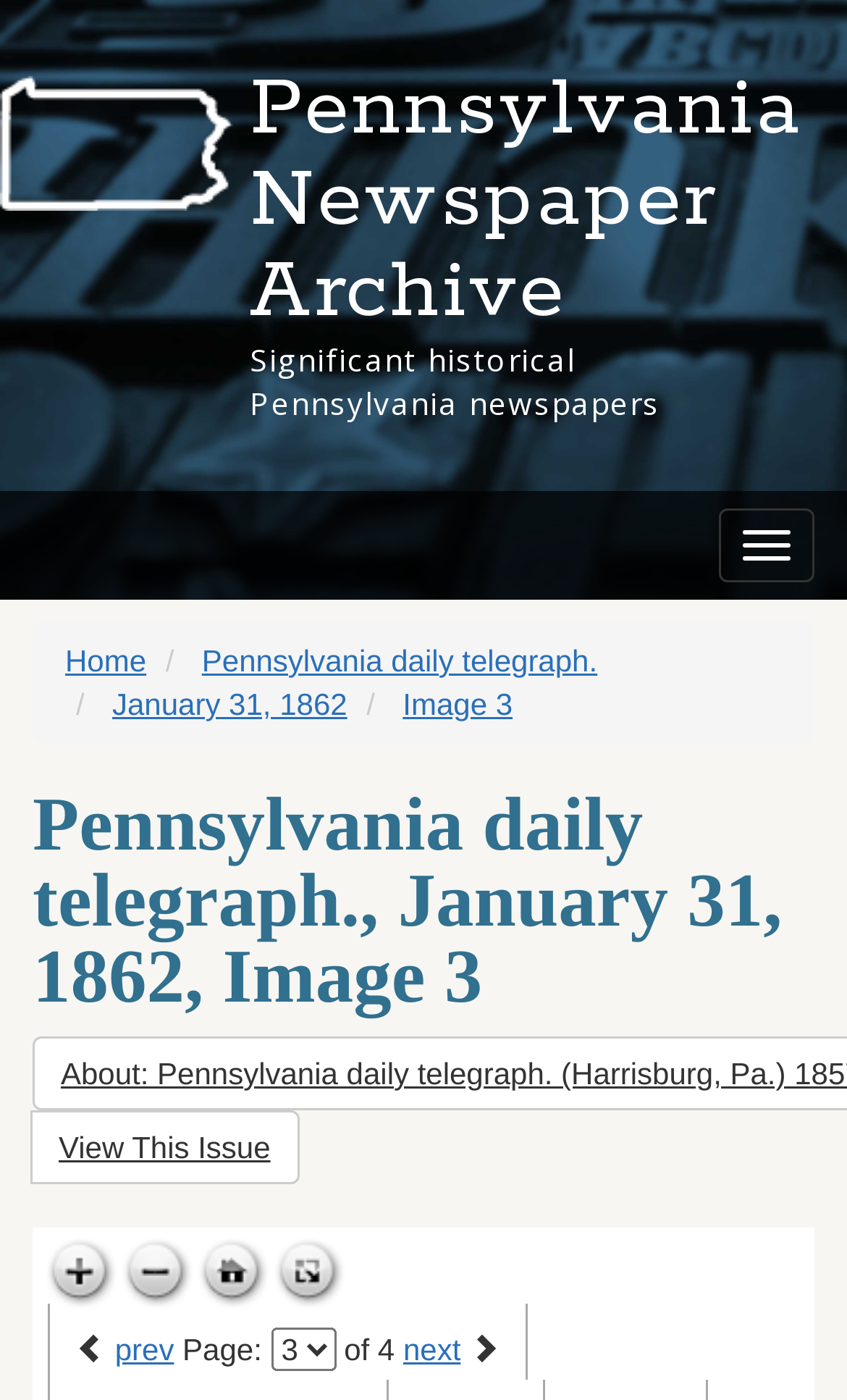Please specify the coordinates of the bounding box for the element that should be clicked to carry out this instruction: "Go to previous page". The coordinates must be four float numbers between 0 and 1, formatted as [left, top, right, bottom].

[0.136, 0.951, 0.205, 0.976]